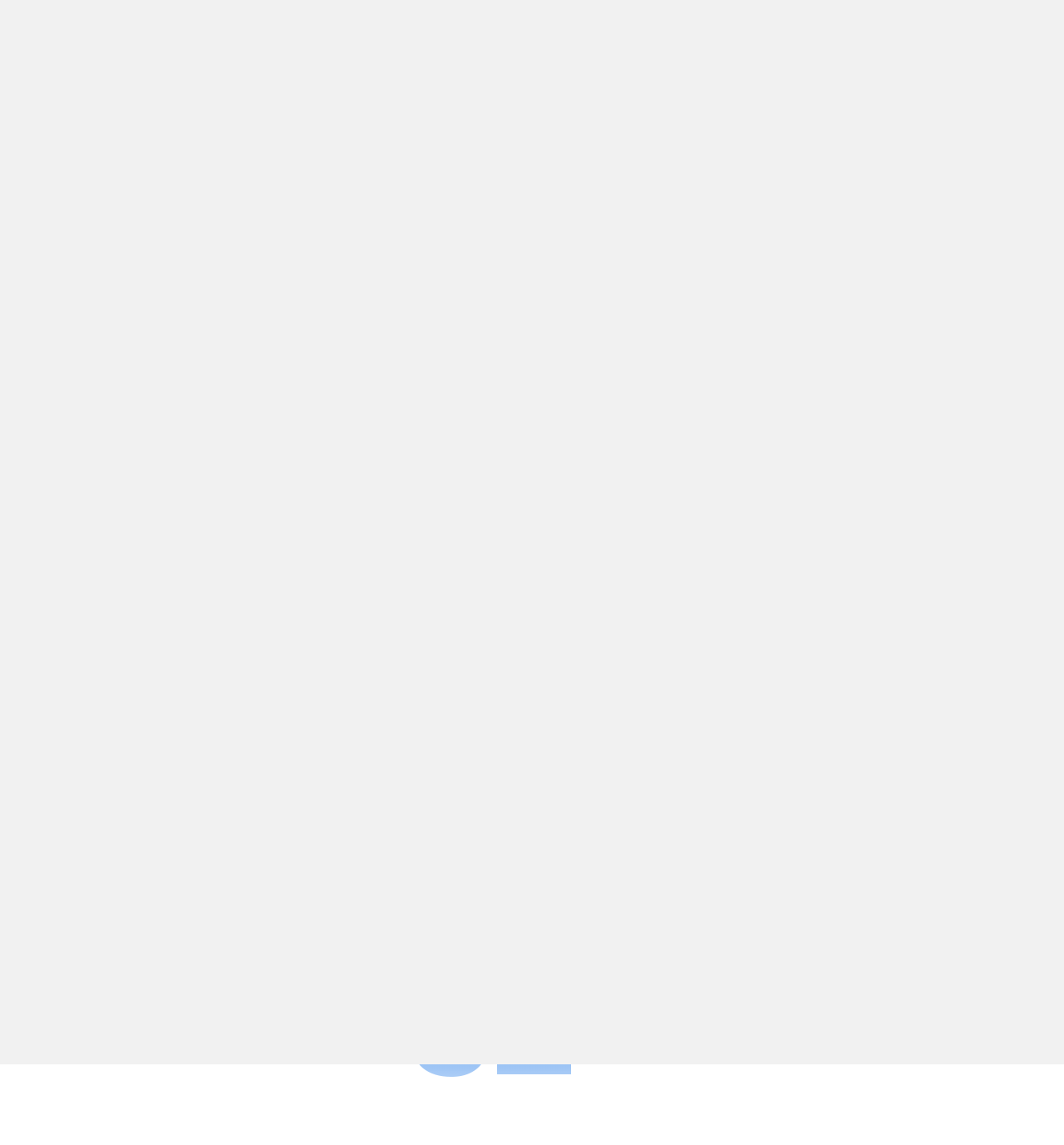Who wrote the review?
Examine the screenshot and reply with a single word or phrase.

Eduardoclark